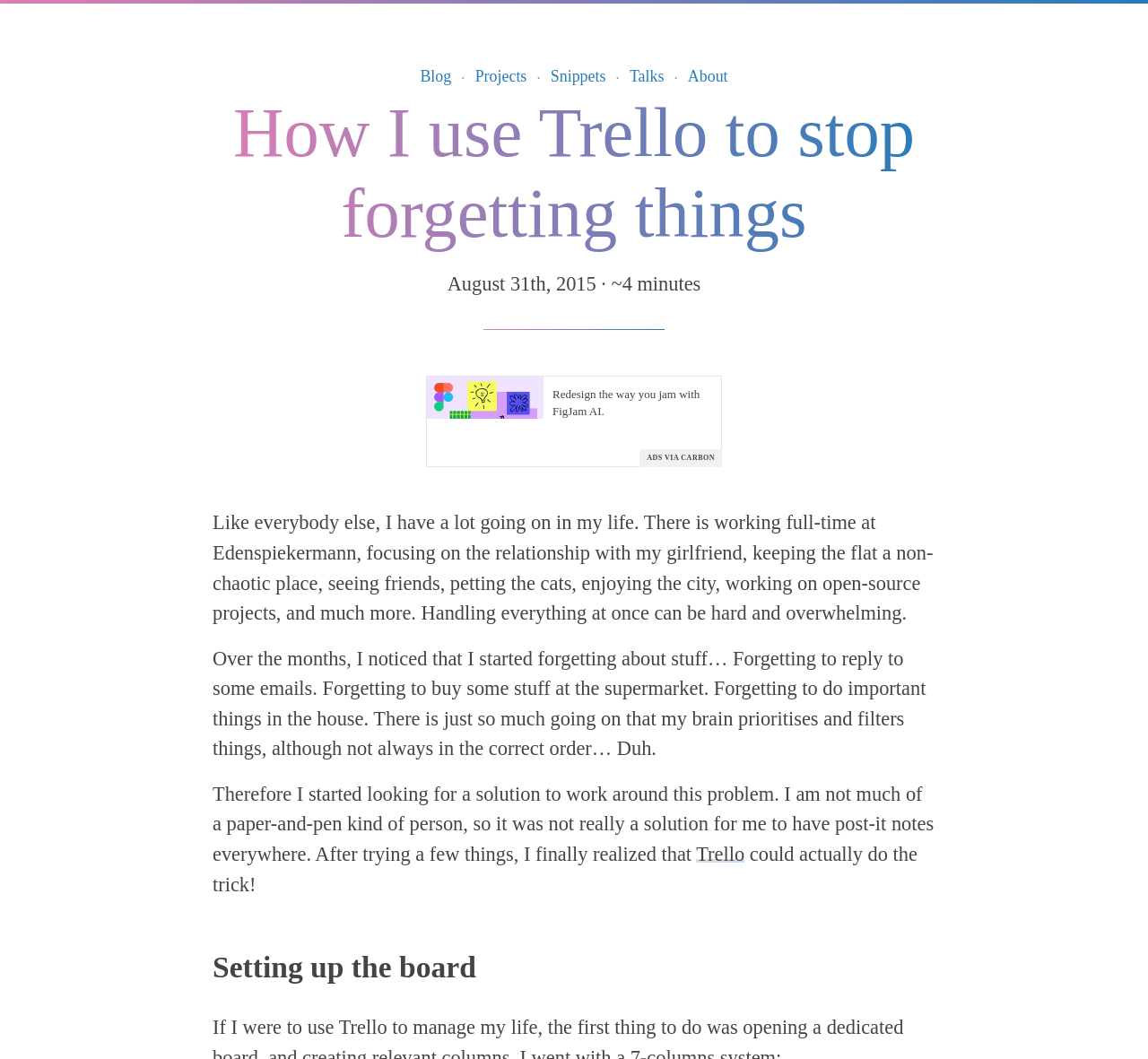Please locate the bounding box coordinates of the element that needs to be clicked to achieve the following instruction: "Read the article 'How I use Trello to stop forgetting things'". The coordinates should be four float numbers between 0 and 1, i.e., [left, top, right, bottom].

[0.185, 0.087, 0.815, 0.24]